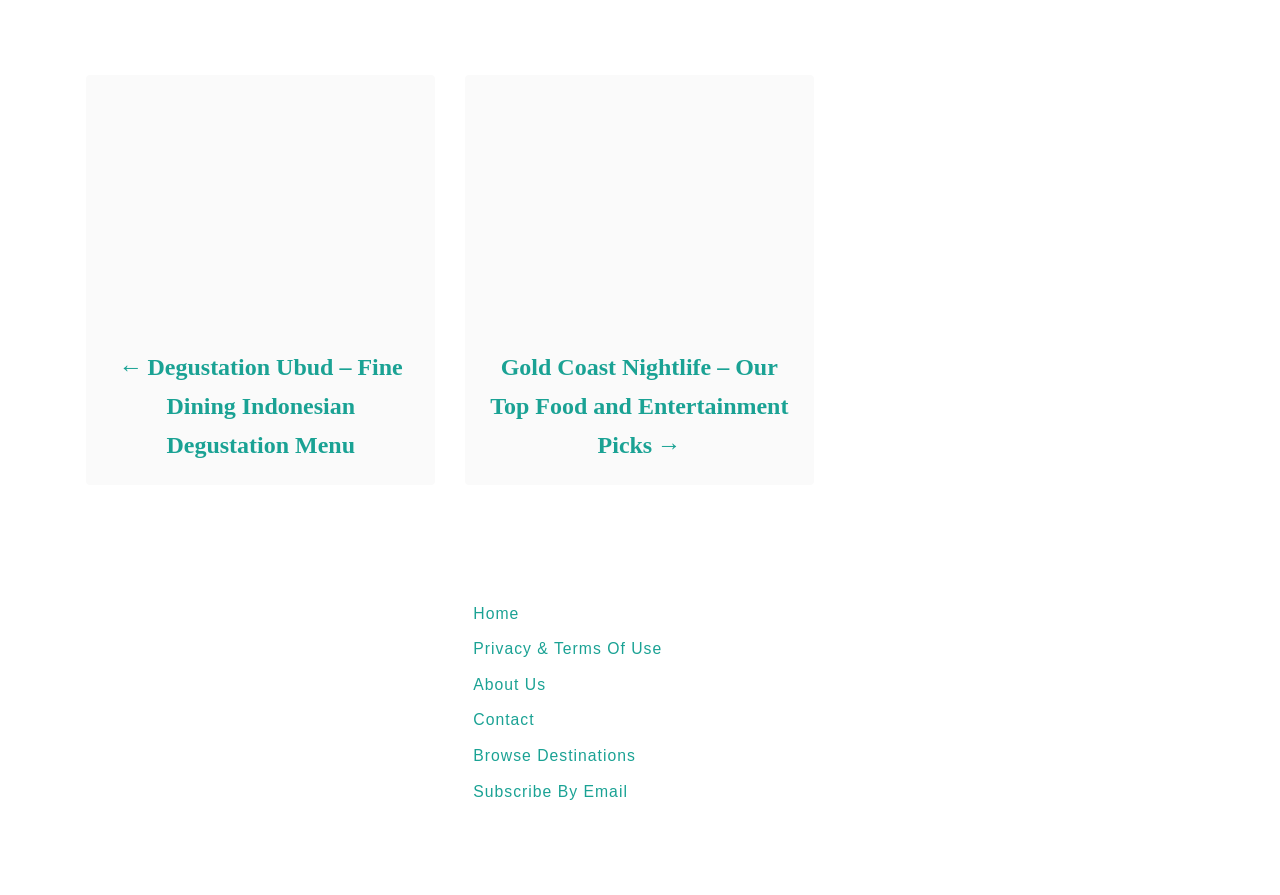Pinpoint the bounding box coordinates of the element to be clicked to execute the instruction: "go to next post".

[0.379, 0.388, 0.62, 0.519]